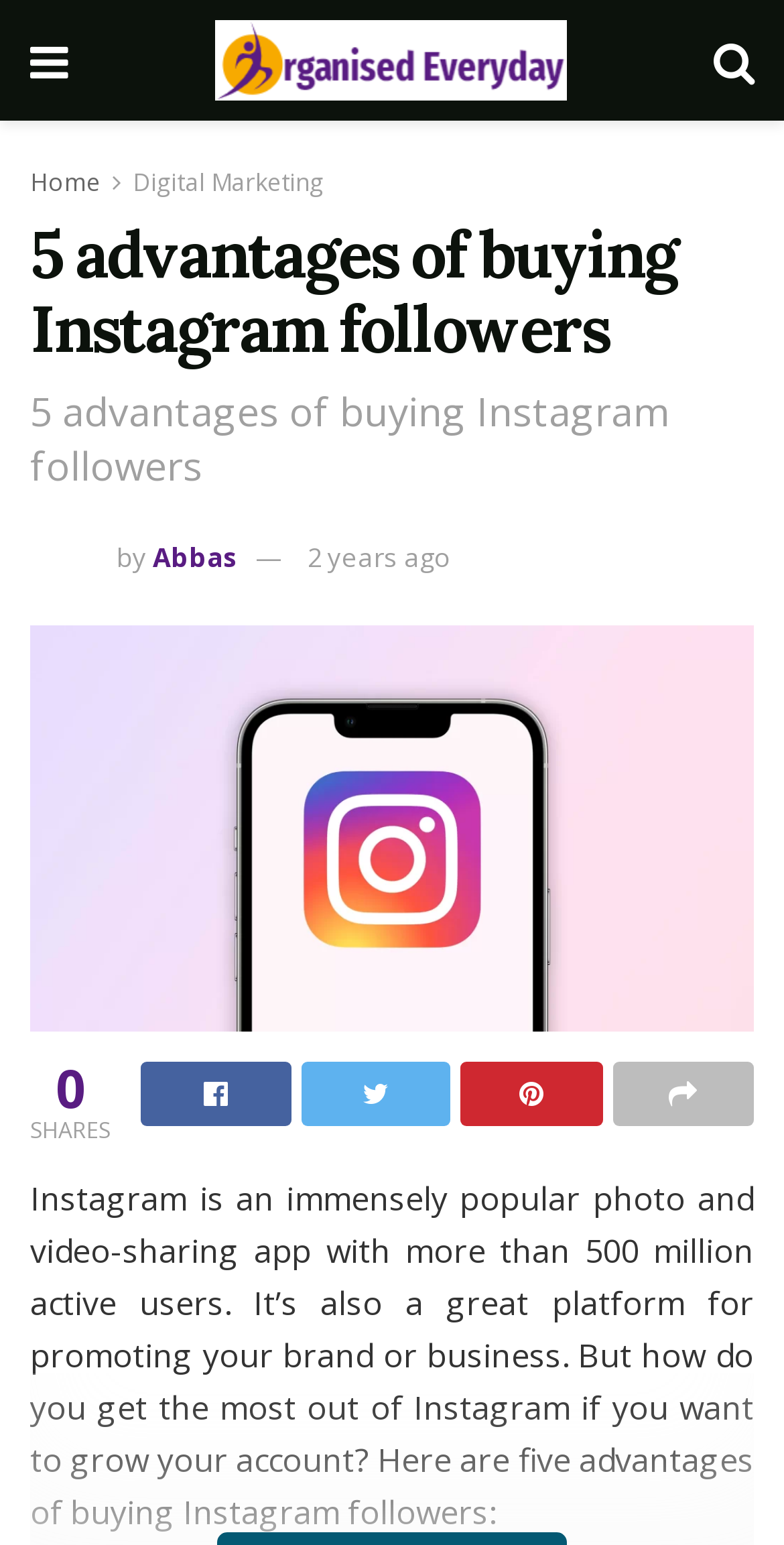Using the provided element description: "Abbas", determine the bounding box coordinates of the corresponding UI element in the screenshot.

[0.195, 0.348, 0.303, 0.372]